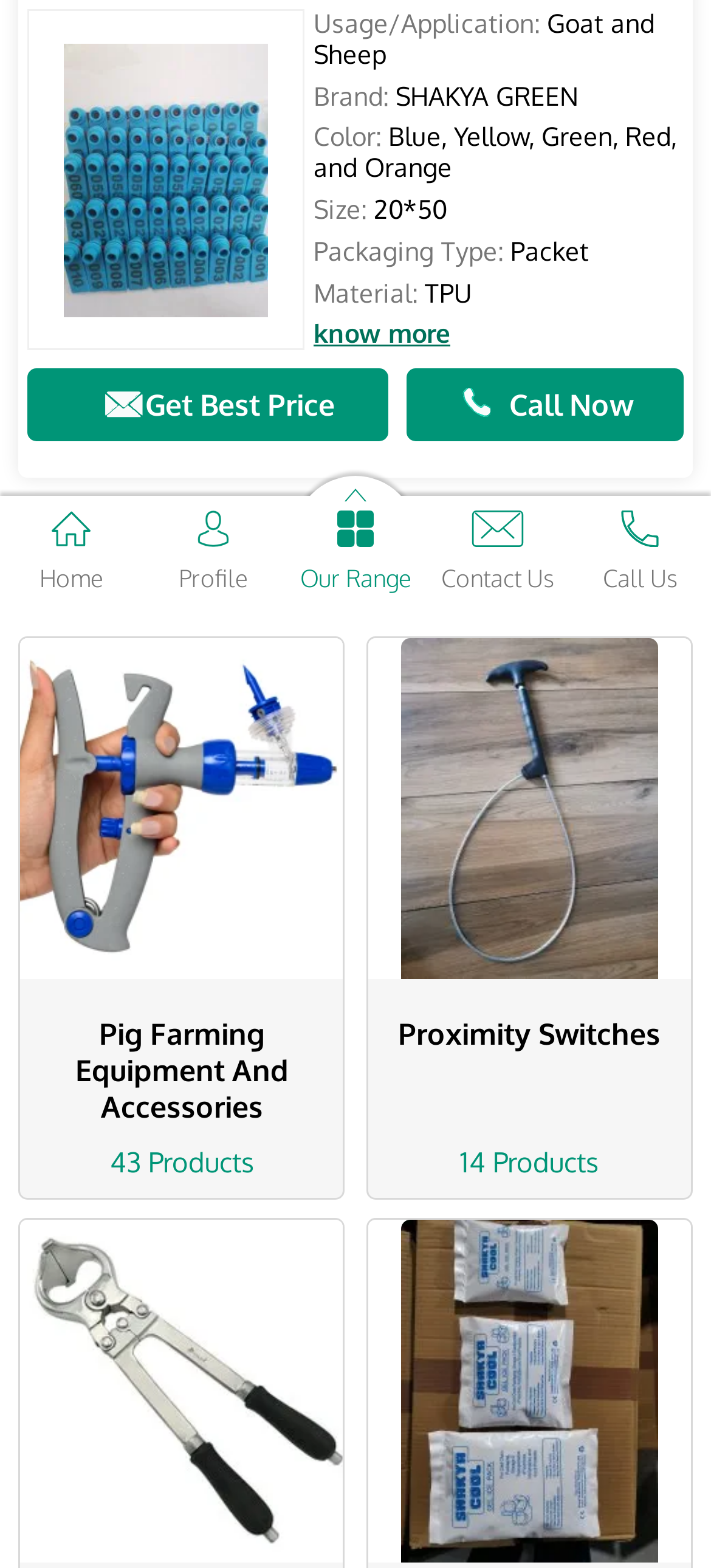Determine the bounding box coordinates for the UI element described. Format the coordinates as (top-left x, top-left y, bottom-right x, bottom-right y) and ensure all values are between 0 and 1. Element description: Home

[0.0, 0.316, 0.2, 0.378]